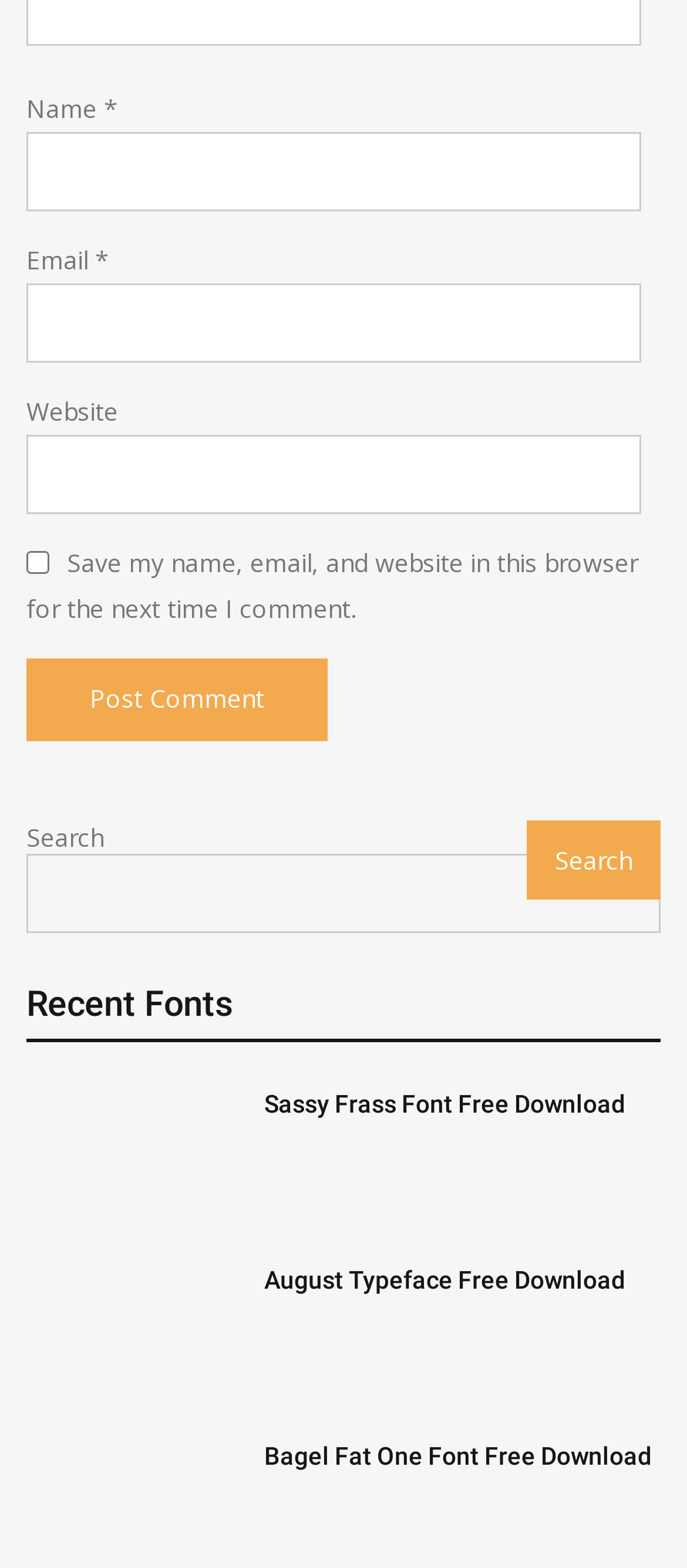Find the bounding box coordinates for the area you need to click to carry out the instruction: "Search". The coordinates should be four float numbers between 0 and 1, indicated as [left, top, right, bottom].

[0.767, 0.523, 0.962, 0.573]